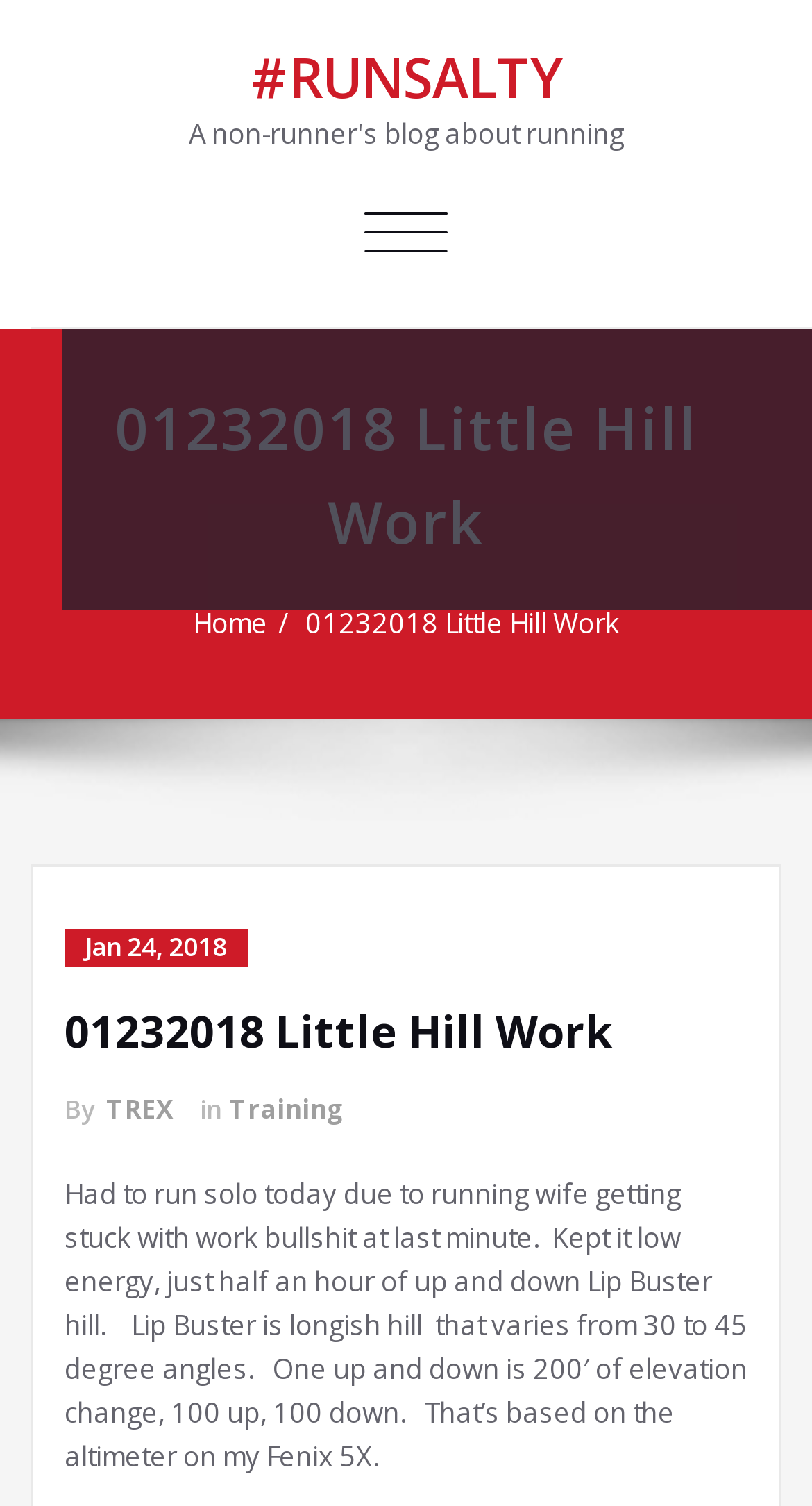Please give a succinct answer using a single word or phrase:
What is the duration of the run mentioned in the text?

Half an hour